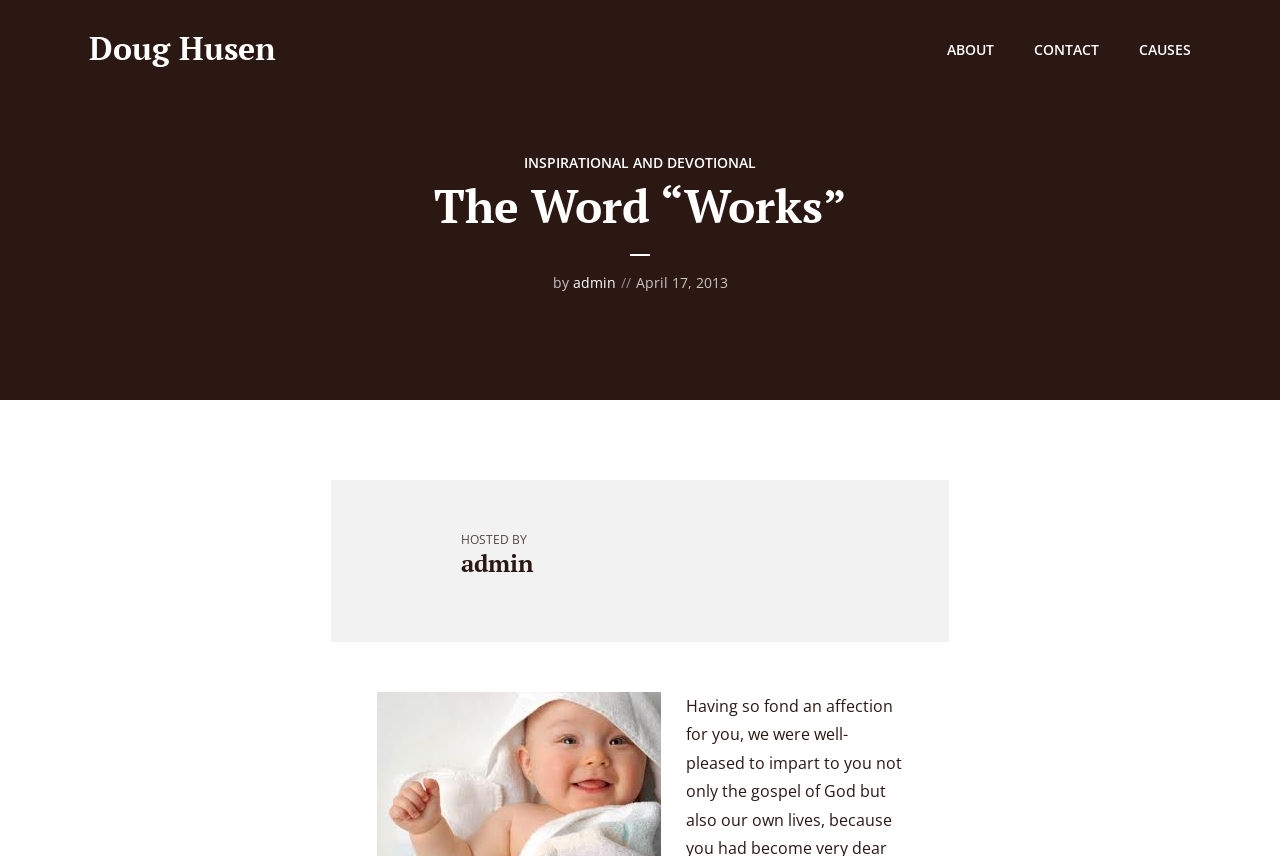Offer a detailed account of what is visible on the webpage.

The webpage is titled "The Word “Works” – Doug Husen" and appears to be a personal blog or website. At the top, there are four navigation links: "Doug Husen", "ABOUT", "CONTACT", and "CAUSES", positioned from left to right. 

Below the navigation links, there is a prominent heading "The Word “Works”" centered on the page. Following this heading, the text "by" is displayed, accompanied by a link to "admin" on its right side. The date "April 17, 2013" is positioned to the right of the "admin" link.

Further down the page, there is a section with the text "HOSTED BY" and another heading "admin" below it. This "admin" heading contains a link to "admin". Additionally, there is a link to "INSPIRATIONAL AND DEVOTIONAL" located above the "The Word “Works”" heading, but slightly to the right.

Overall, the webpage has a simple layout with a focus on navigation and a central heading, surrounded by supporting text and links.